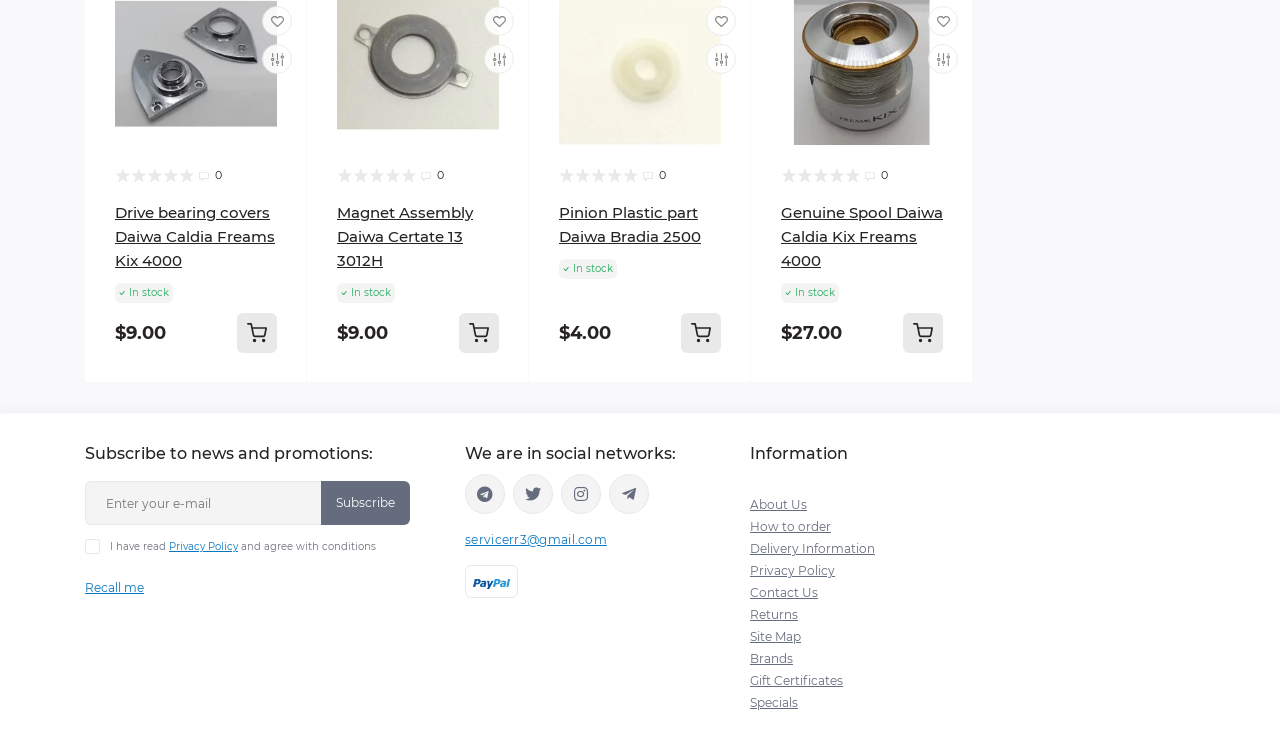Determine the bounding box coordinates for the area that should be clicked to carry out the following instruction: "View product details".

[0.09, 0.072, 0.216, 0.097]